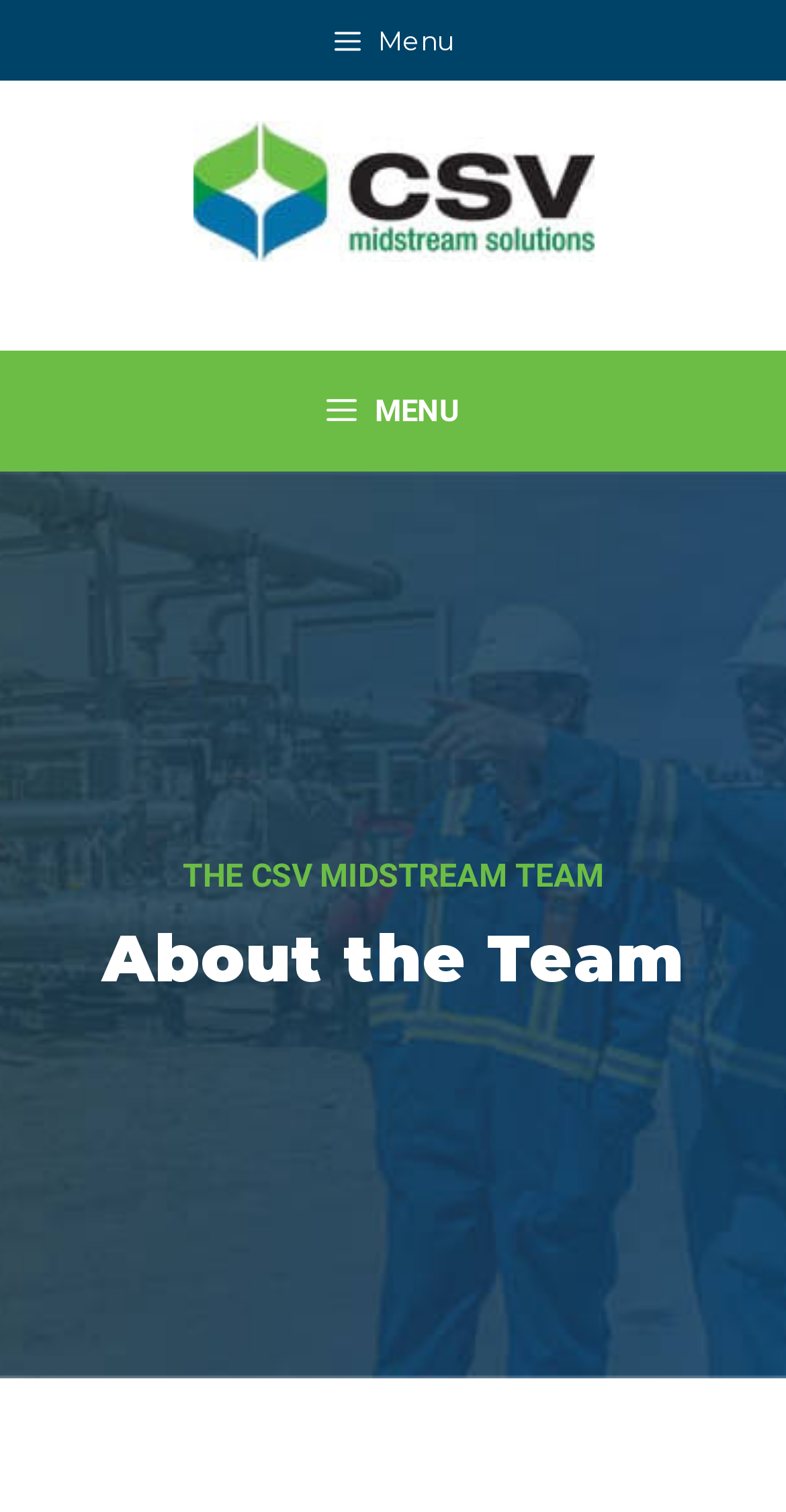Determine the bounding box coordinates for the HTML element mentioned in the following description: "alt="CSV Midstream Solutions"". The coordinates should be a list of four floats ranging from 0 to 1, represented as [left, top, right, bottom].

[0.245, 0.112, 0.755, 0.137]